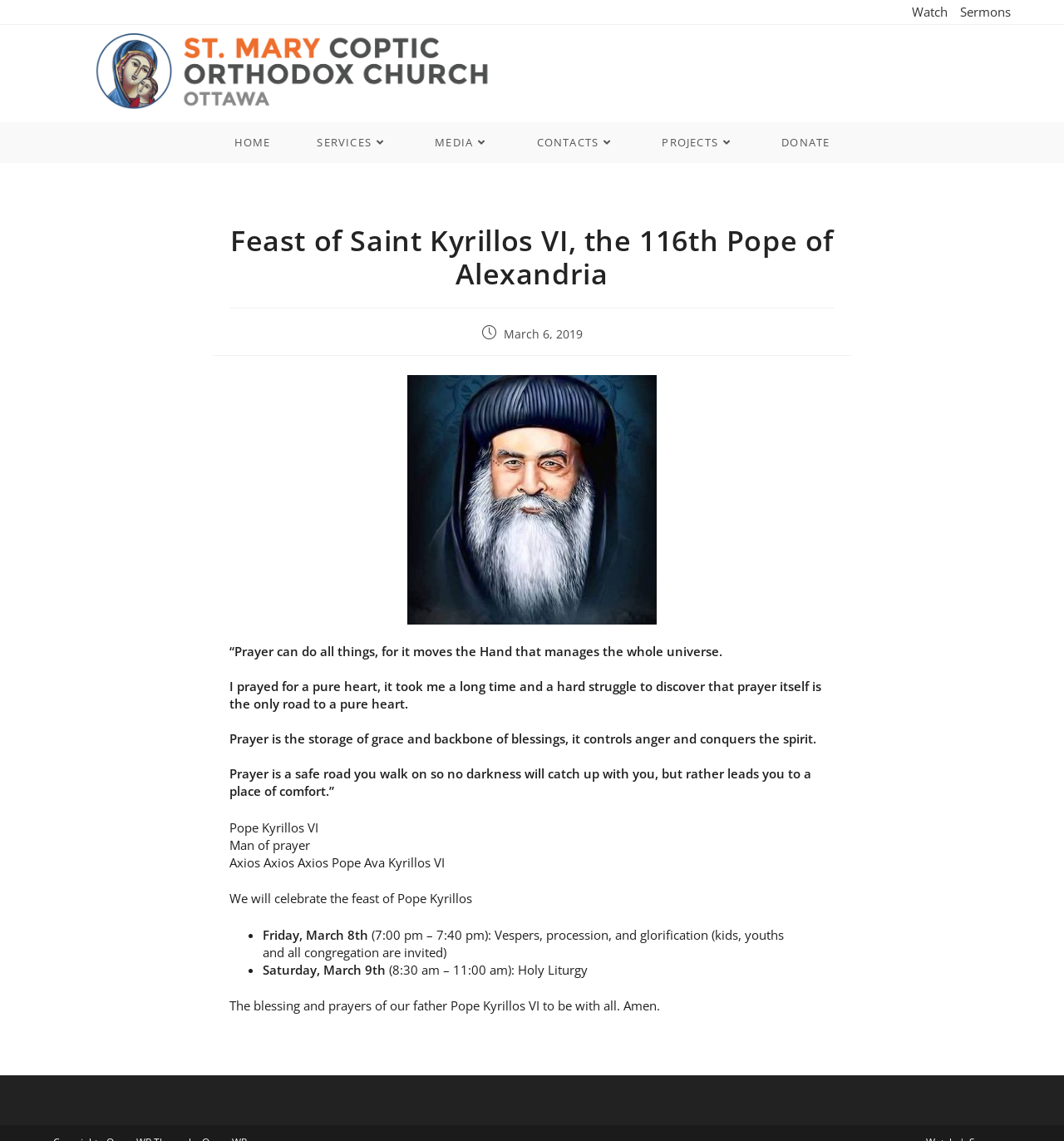Generate a comprehensive caption for the webpage you are viewing.

The webpage is about the Feast of Saint Kyrillos VI, the 116th Pope of Alexandria, celebrated by St. Mary Coptic Orthodox Church. At the top, there are several links, including "Watch", "Sermons", and the church's name, which also has an accompanying image. Below these links, there is a navigation menu with options like "HOME", "SERVICES", "MEDIA", "CONTACTS", "PROJECTS", and "DONATE".

The main content of the page is an article about the feast, which starts with a heading that matches the title of the webpage. Below the heading, there is a post publication date, "March 6, 2019". An image is placed to the right of the date.

The article then quotes Pope Kyrillos VI, with four paragraphs of text that discuss the importance of prayer. These quotes are separated by a small gap, and each paragraph is indented slightly.

Following the quotes, there is a section that announces the celebration of the feast, with a heading "Pope Kyrillos VI" and a subtitle "Man of prayer". The text then describes the events scheduled for the celebration, including Vespers, procession, and glorification on Friday, March 8th, and Holy Liturgy on Saturday, March 9th. These events are listed in a bulleted format.

The webpage ends with a closing message, expressing the blessing and prayers of Pope Kyrillos VI to be with all.